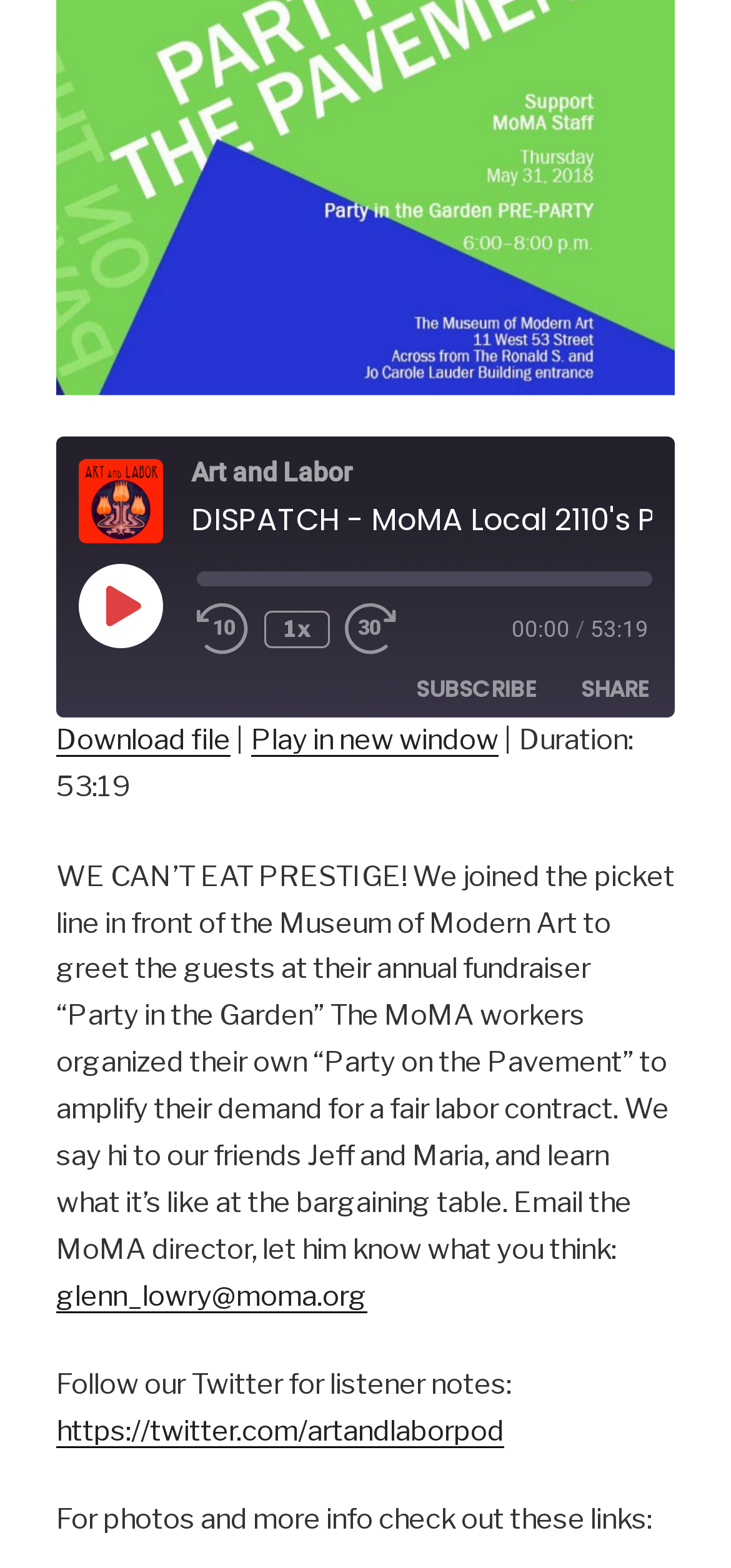Answer the following query concisely with a single word or phrase:
What is the URL of the podcast RSS feed?

available in the textbox